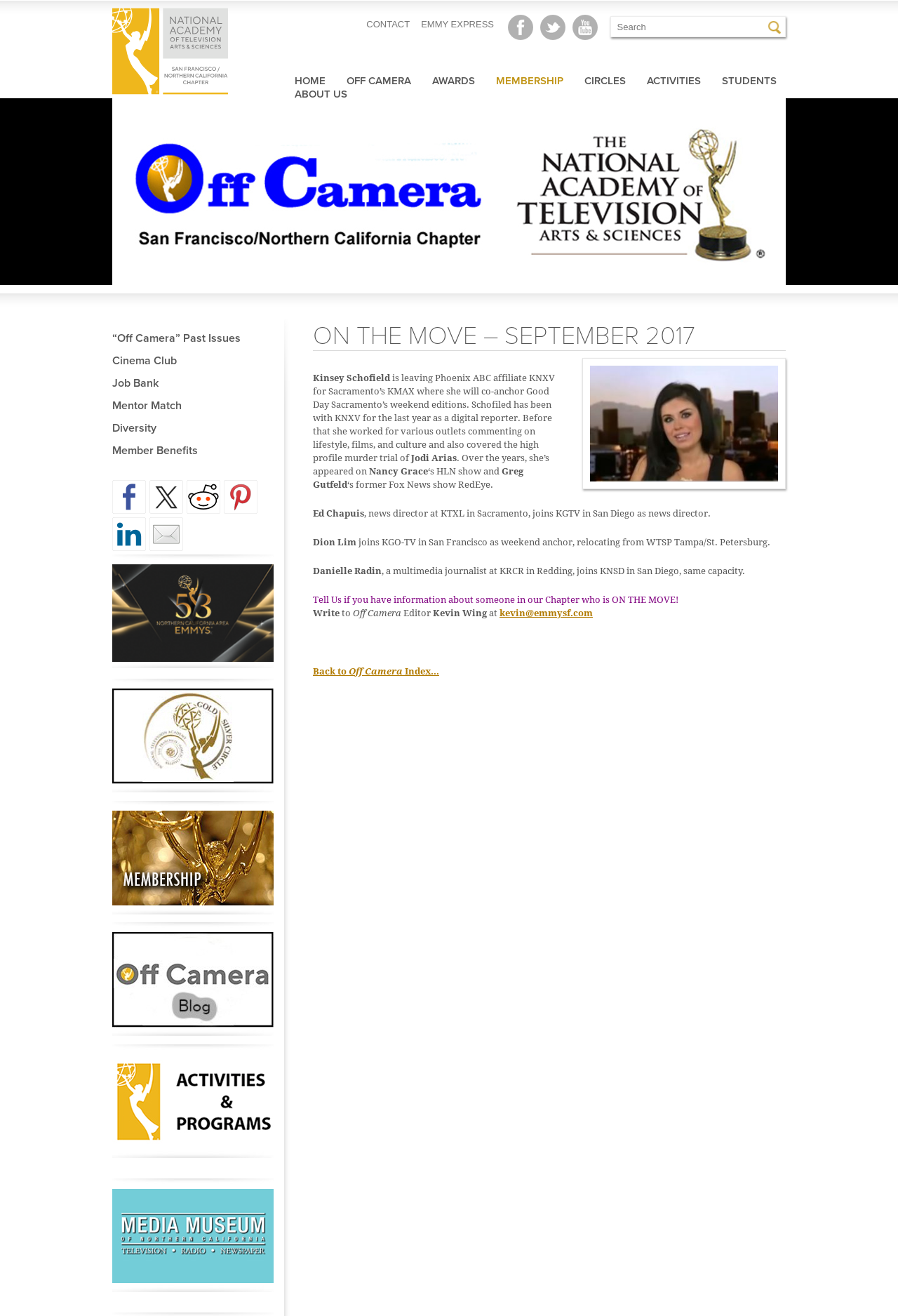Predict the bounding box of the UI element that fits this description: "Mayflower Trading Company".

None